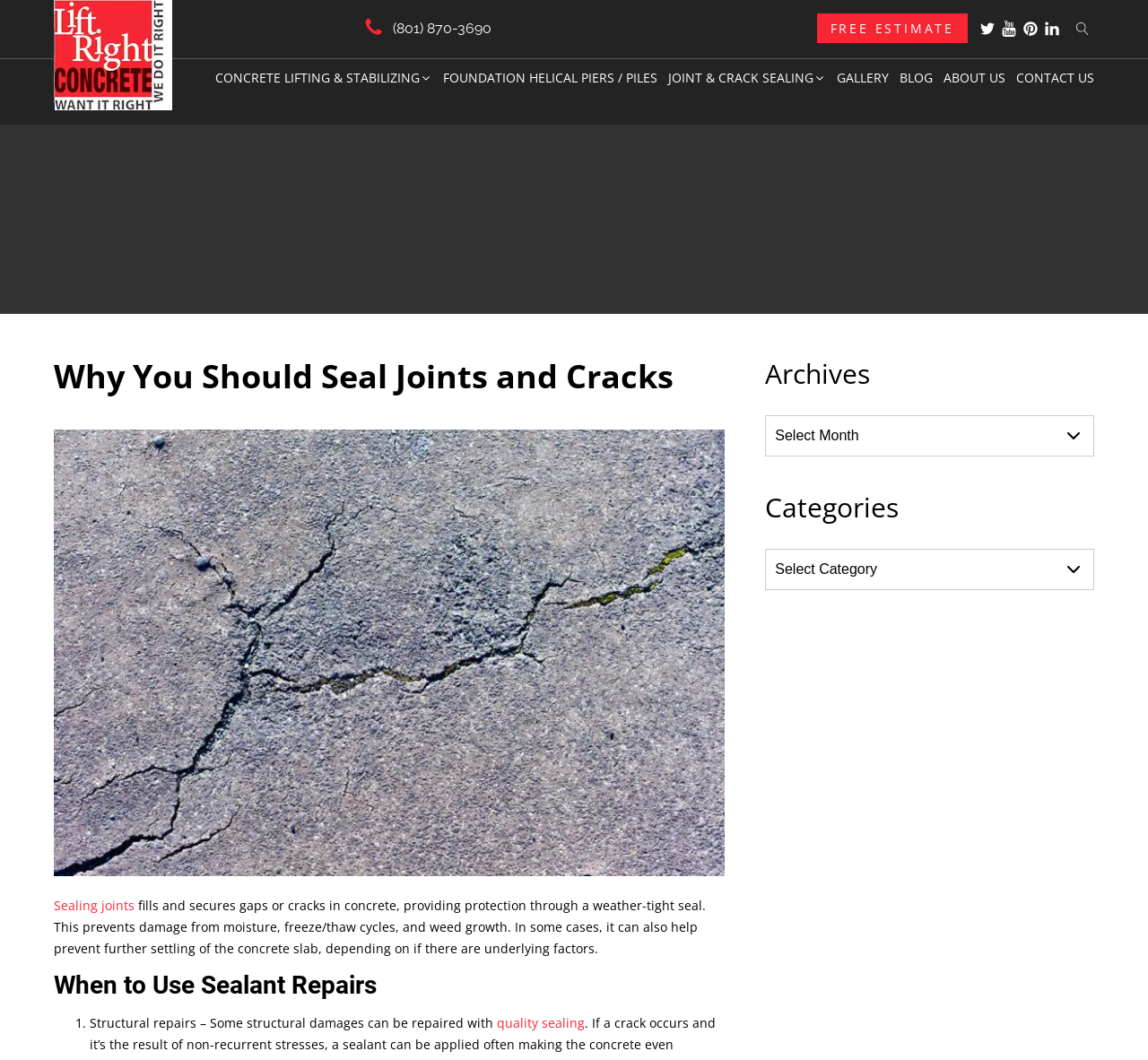Find the bounding box coordinates for the UI element that matches this description: "Gallery".

[0.72, 0.063, 0.774, 0.084]